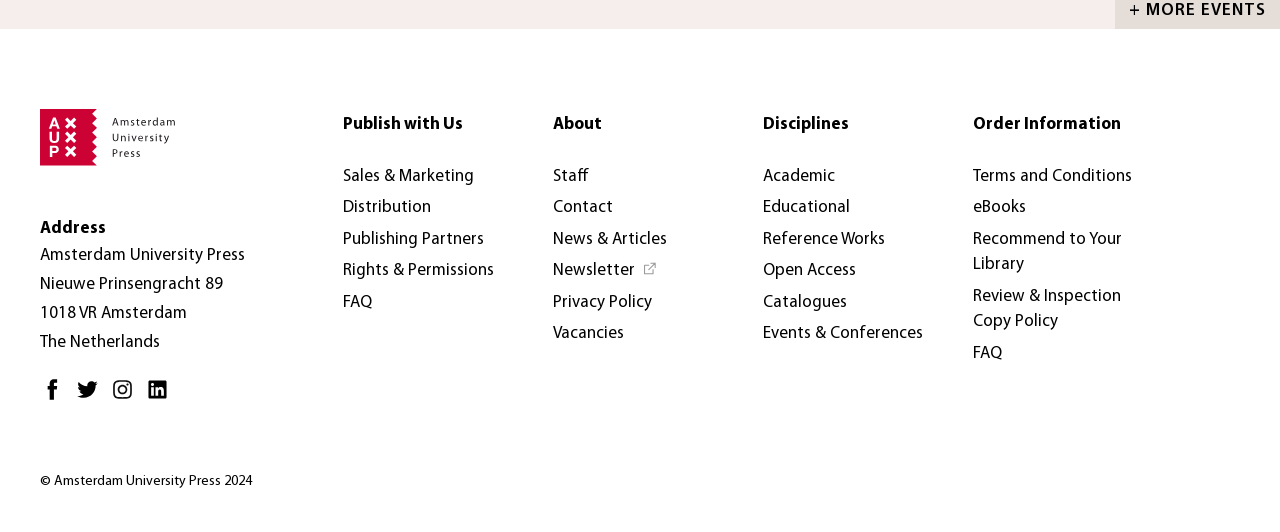Respond to the question below with a single word or phrase:
What is the copyright year mentioned at the bottom of the webpage?

2024